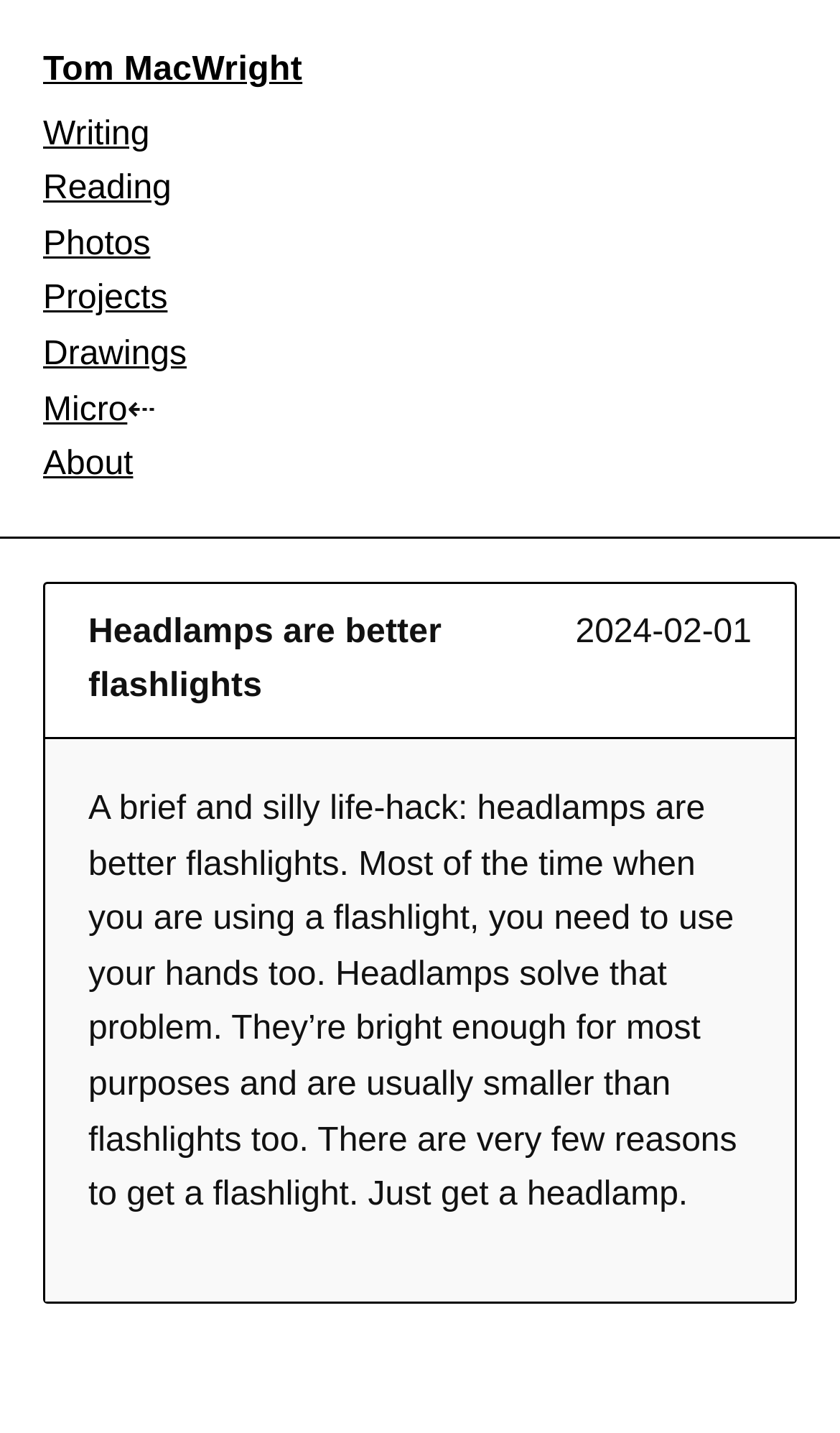Using the element description: "Tom MacWright", determine the bounding box coordinates for the specified UI element. The coordinates should be four float numbers between 0 and 1, [left, top, right, bottom].

[0.051, 0.036, 0.36, 0.062]